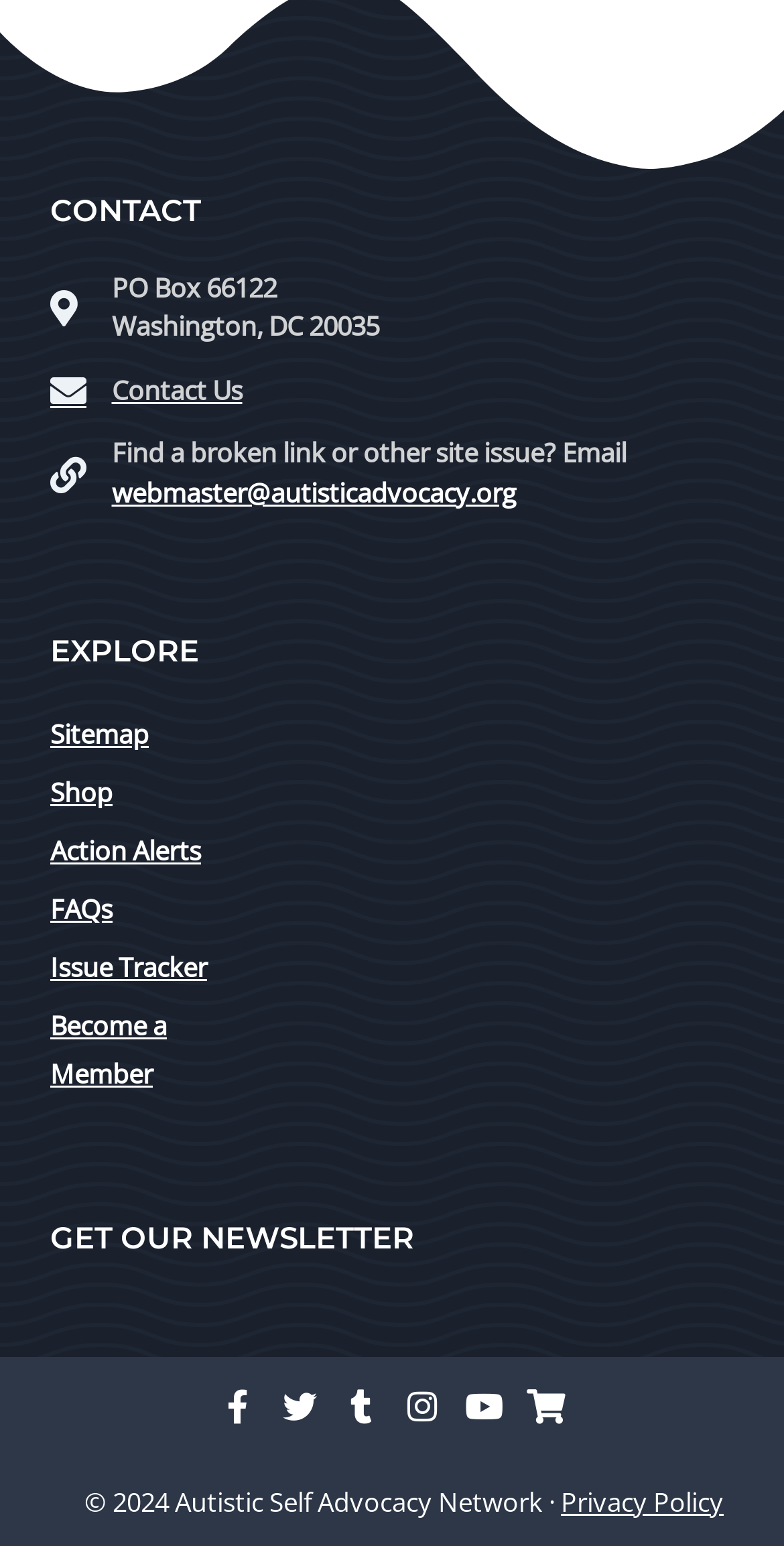Using the element description 90, predict the bounding box coordinates for the UI element. Provide the coordinates in (top-left x, top-left y, bottom-right x, bottom-right y) format with values ranging from 0 to 1.

None